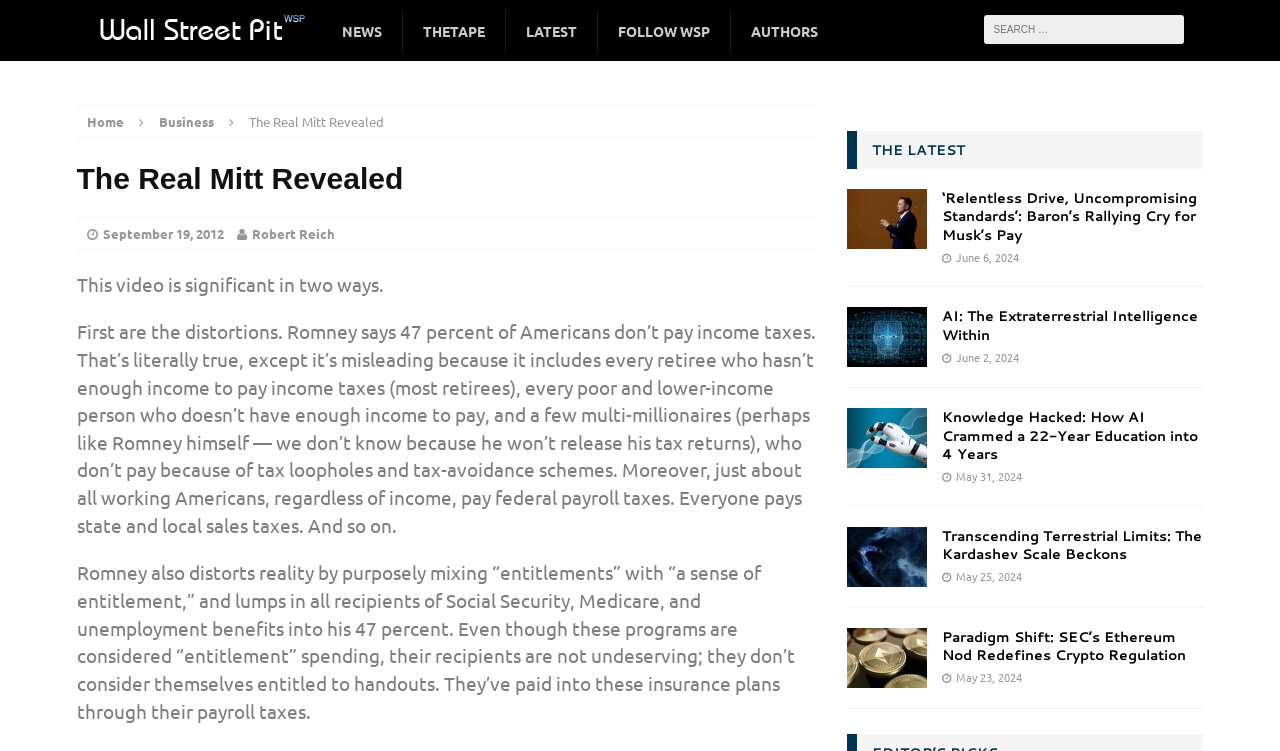Identify the bounding box of the HTML element described here: "Robert Reich". Provide the coordinates as four float numbers between 0 and 1: [left, top, right, bottom].

[0.196, 0.299, 0.261, 0.322]